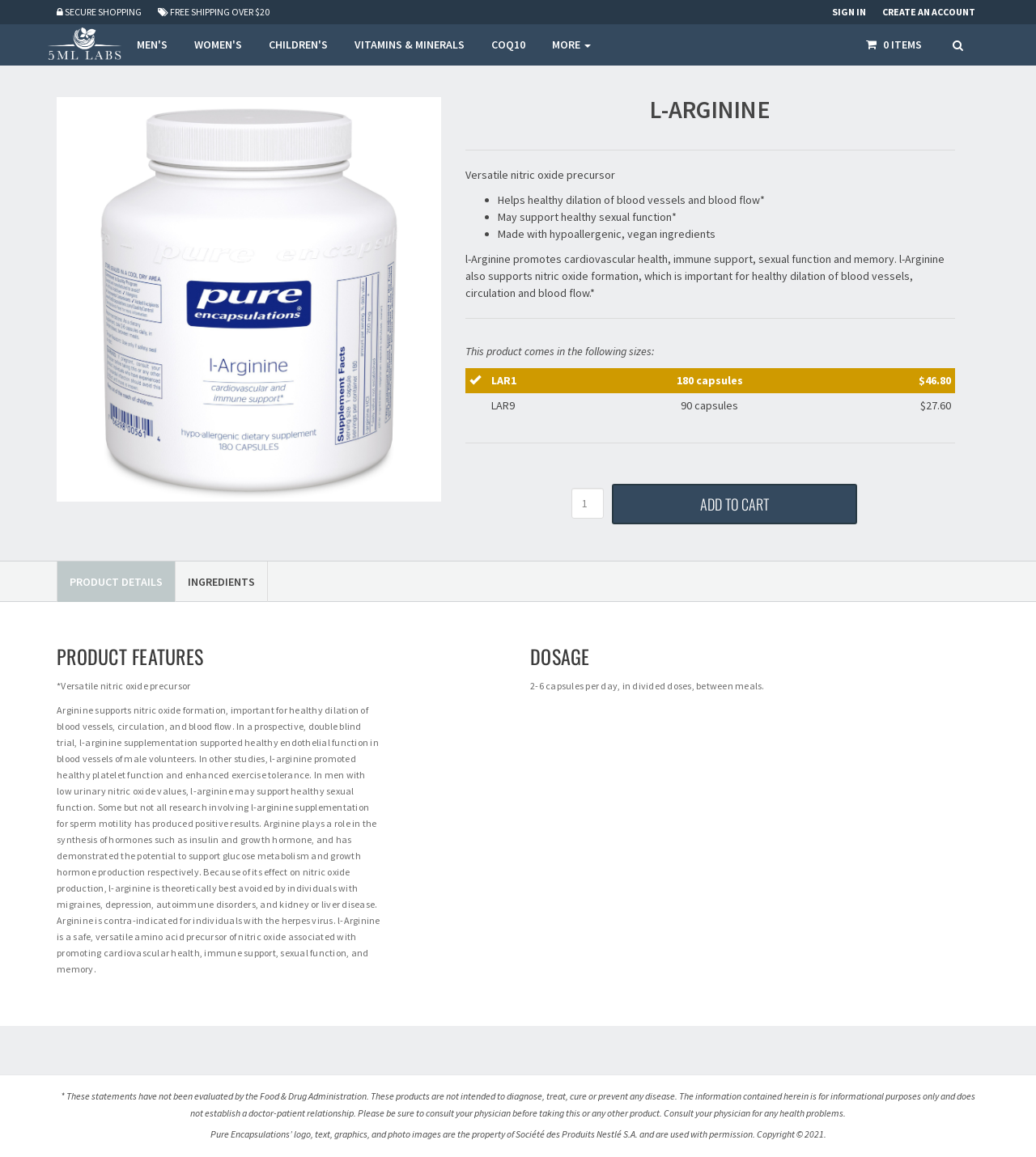Find and indicate the bounding box coordinates of the region you should select to follow the given instruction: "View product details".

[0.055, 0.485, 0.17, 0.52]